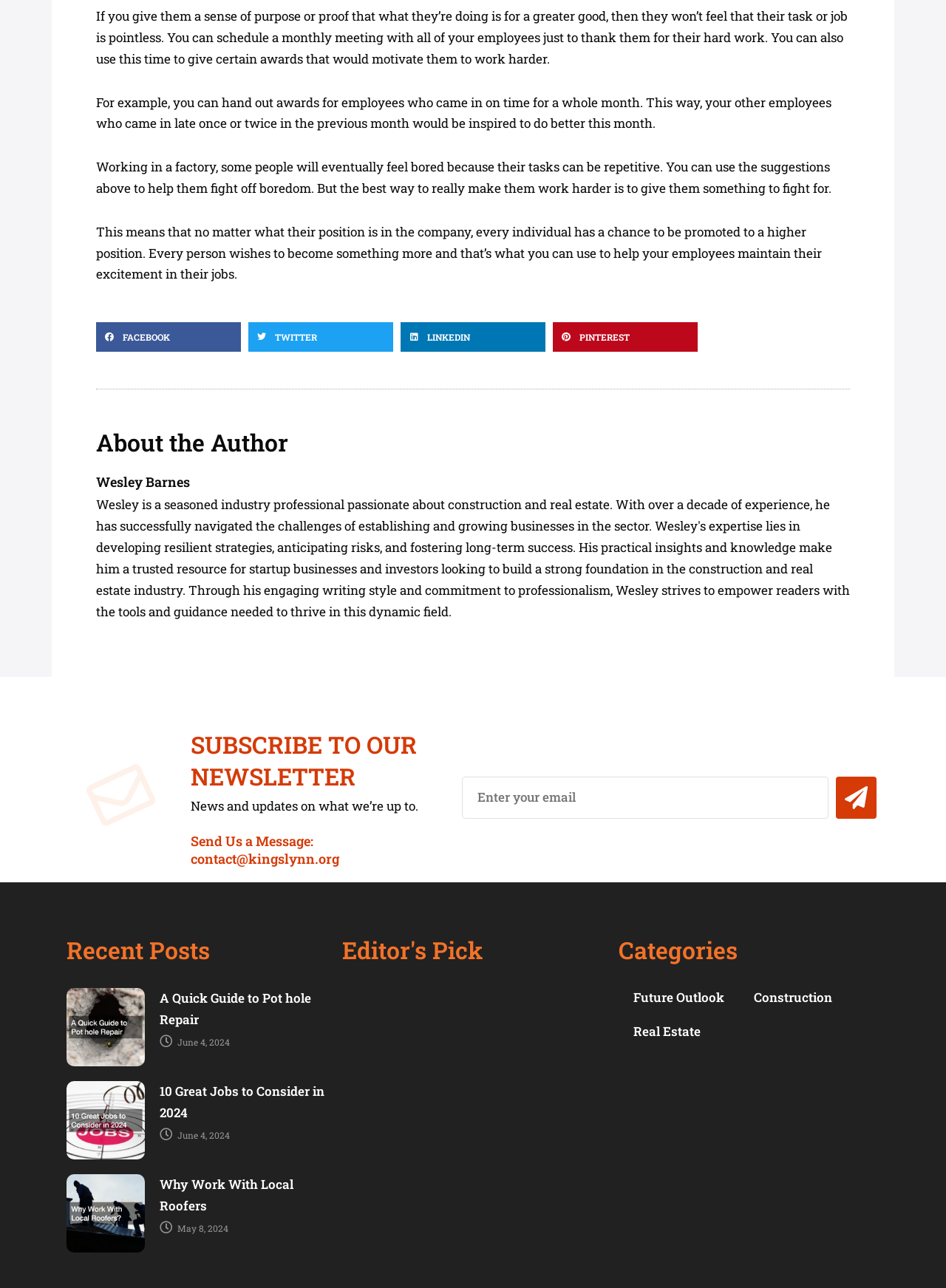Determine the bounding box coordinates for the clickable element to execute this instruction: "View posts in the 'Future Outlook' category". Provide the coordinates as four float numbers between 0 and 1, i.e., [left, top, right, bottom].

[0.654, 0.761, 0.781, 0.788]